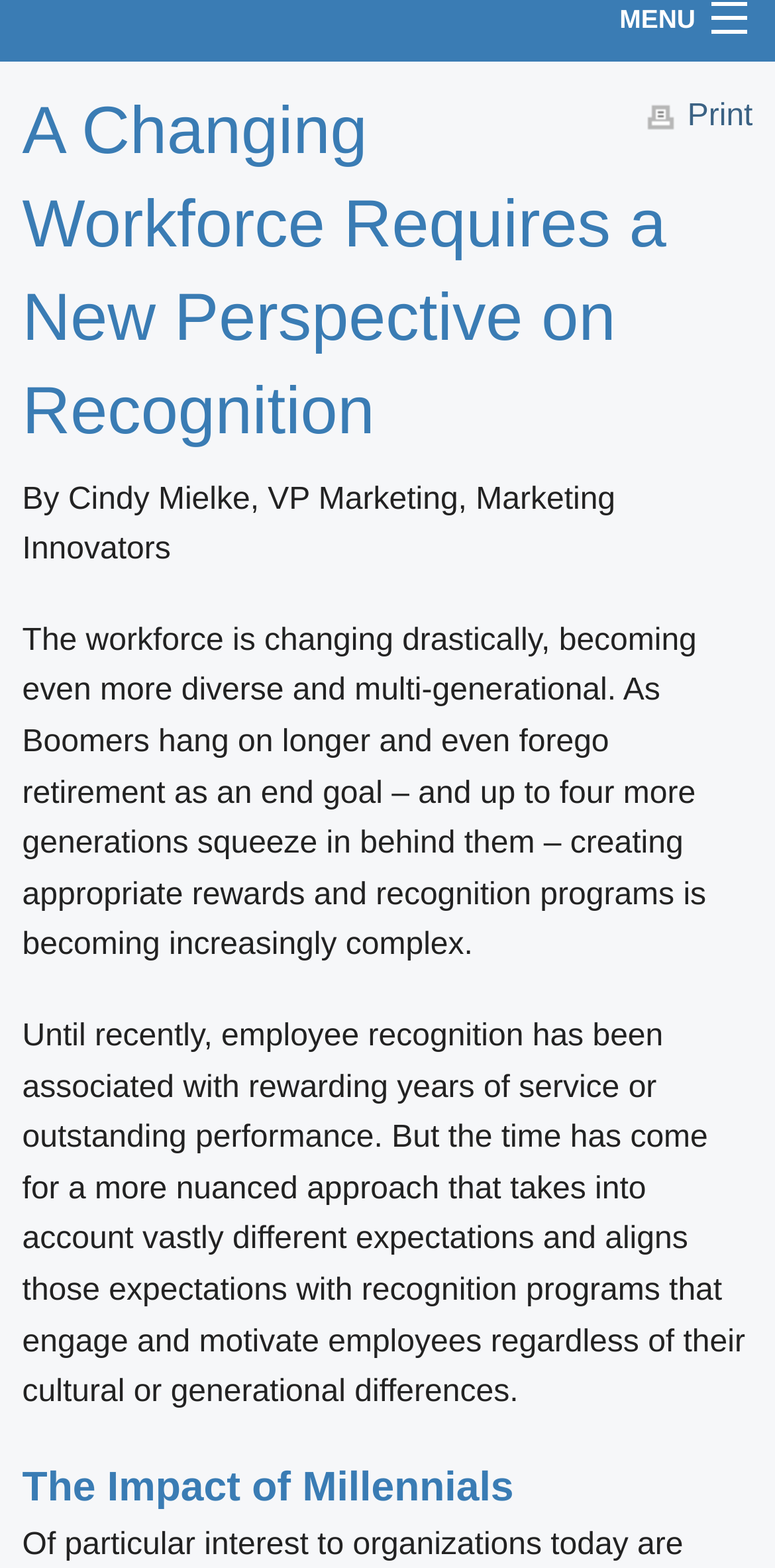Determine the bounding box coordinates of the UI element that matches the following description: "Print". The coordinates should be four float numbers between 0 and 1 in the format [left, top, right, bottom].

[0.887, 0.064, 0.971, 0.085]